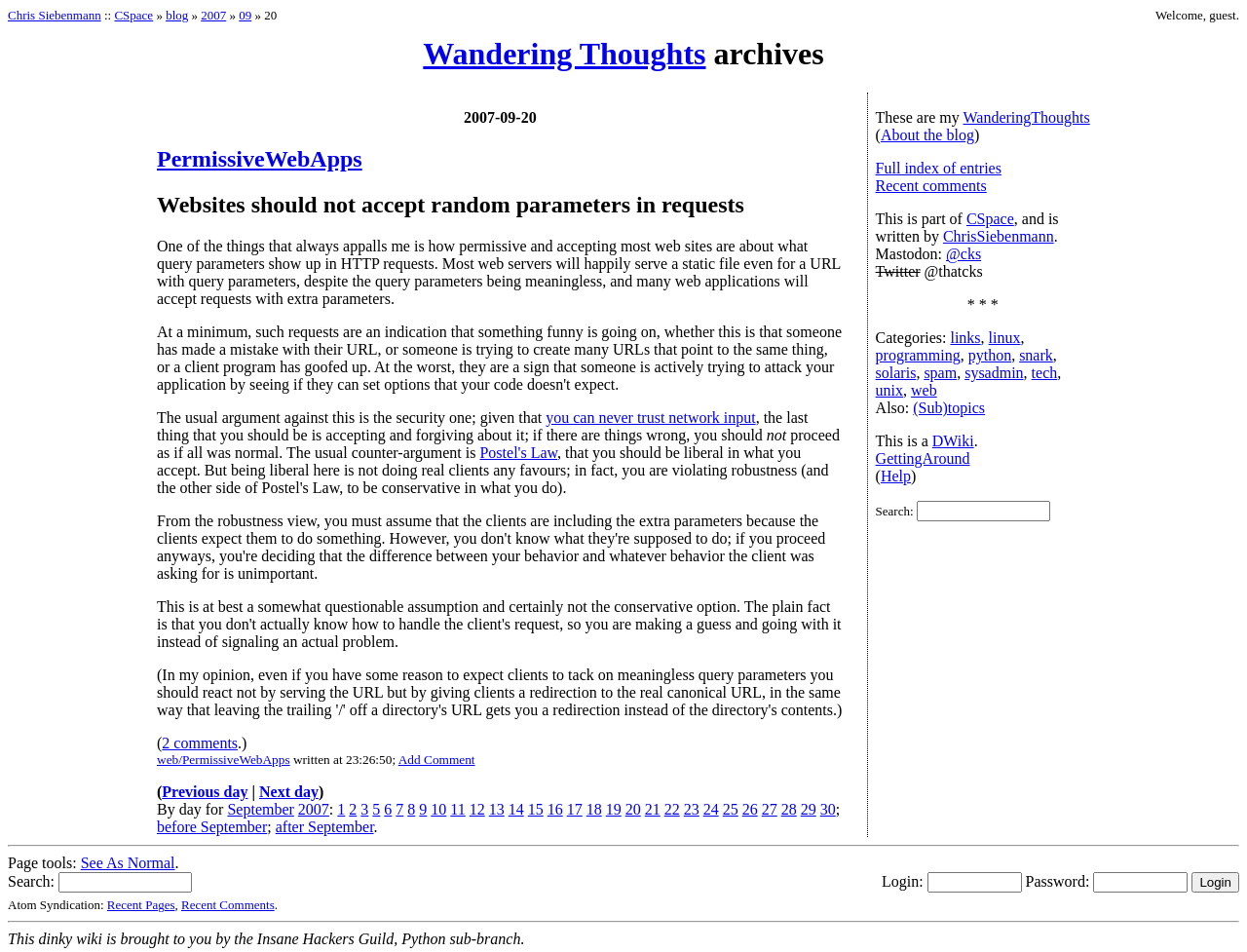Using the description "parent_node: Login: Password: name="login"", predict the bounding box of the relevant HTML element.

[0.743, 0.916, 0.819, 0.938]